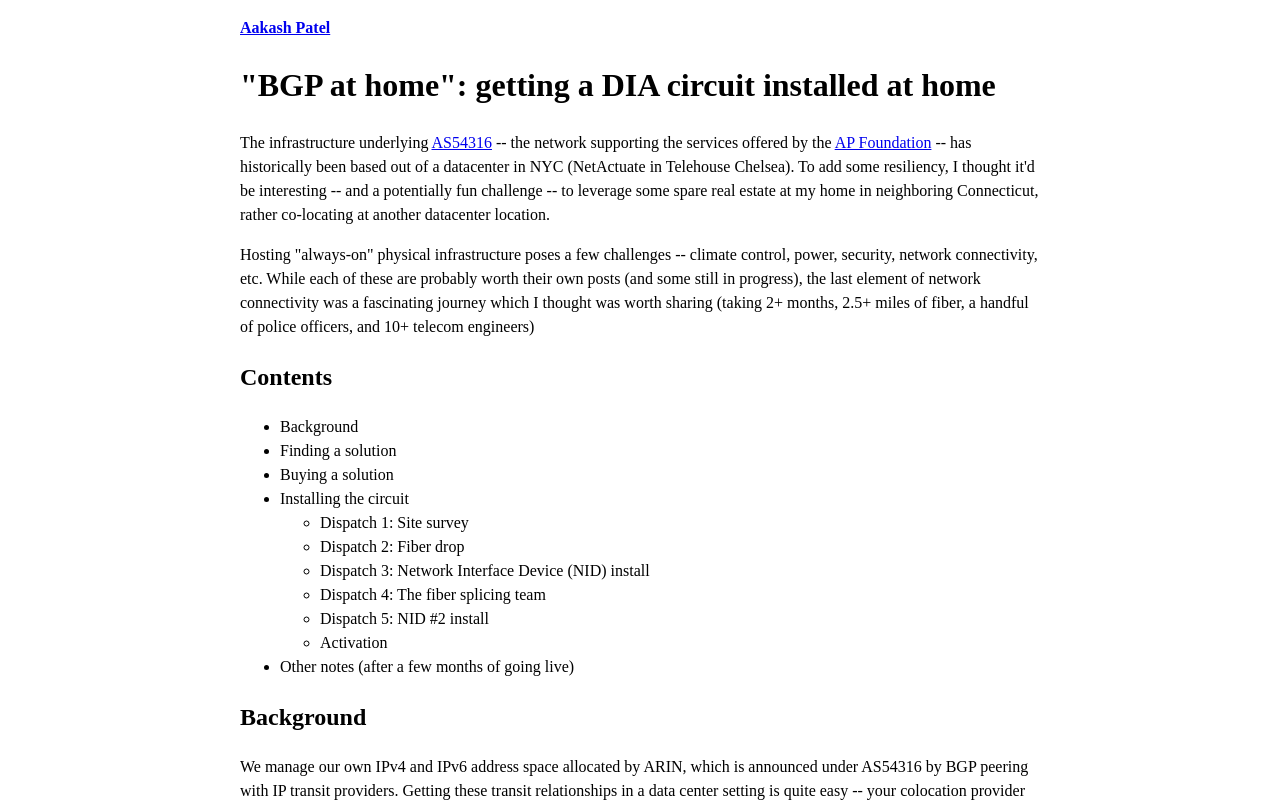Given the following UI element description: "AP Foundation", find the bounding box coordinates in the webpage screenshot.

[0.652, 0.166, 0.728, 0.187]